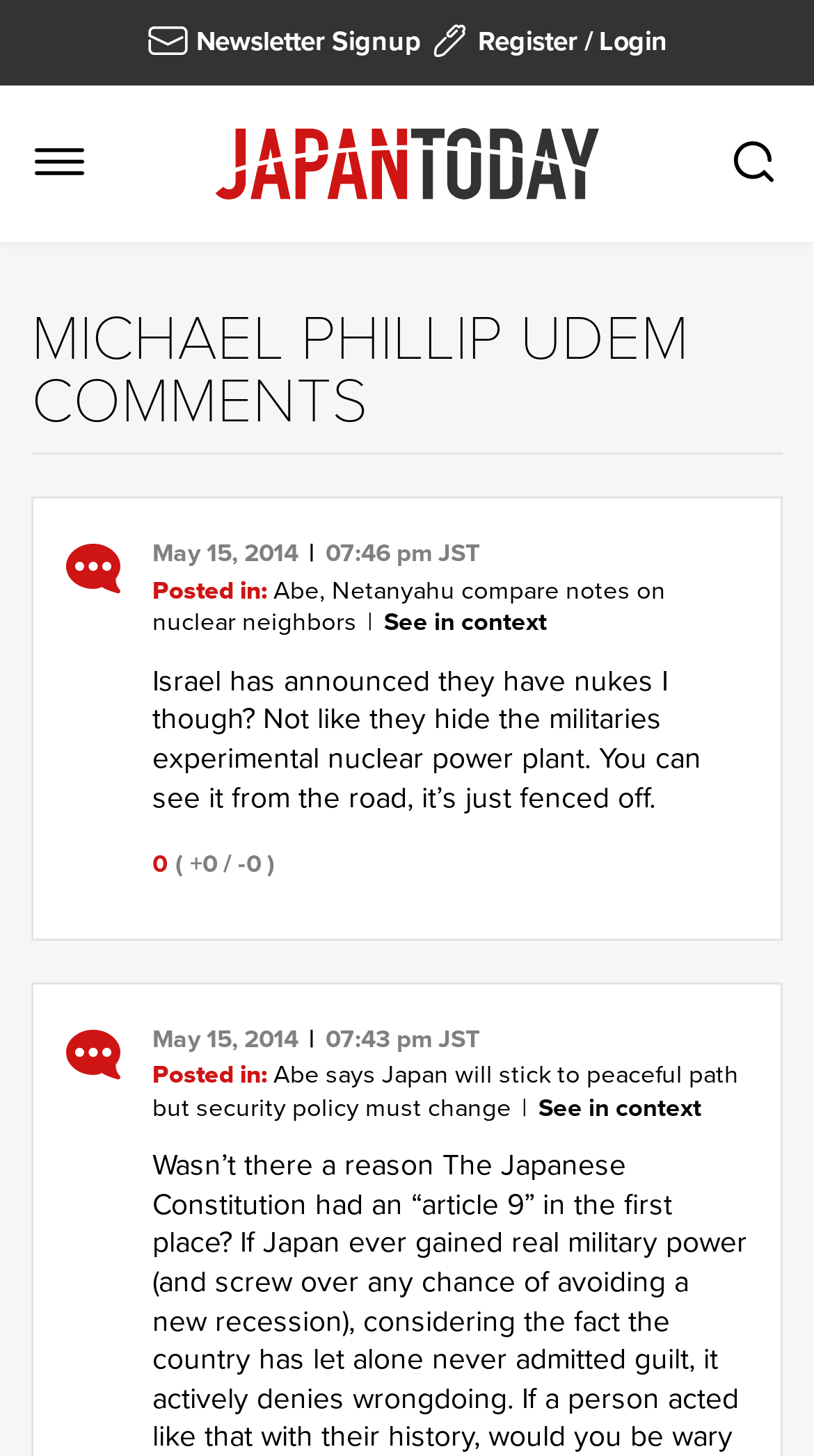What is the date of the first news article?
Give a detailed and exhaustive answer to the question.

I found the date by looking at the time element with the text 'May 15, 2014' which is a child of the time element with no text.